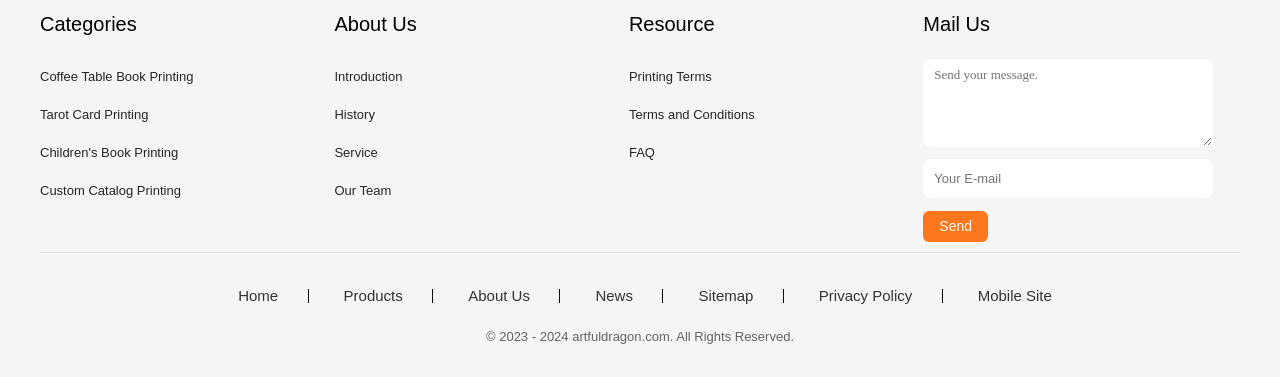Determine the bounding box coordinates of the region to click in order to accomplish the following instruction: "Go to Home". Provide the coordinates as four float numbers between 0 and 1, specifically [left, top, right, bottom].

[0.159, 0.766, 0.237, 0.803]